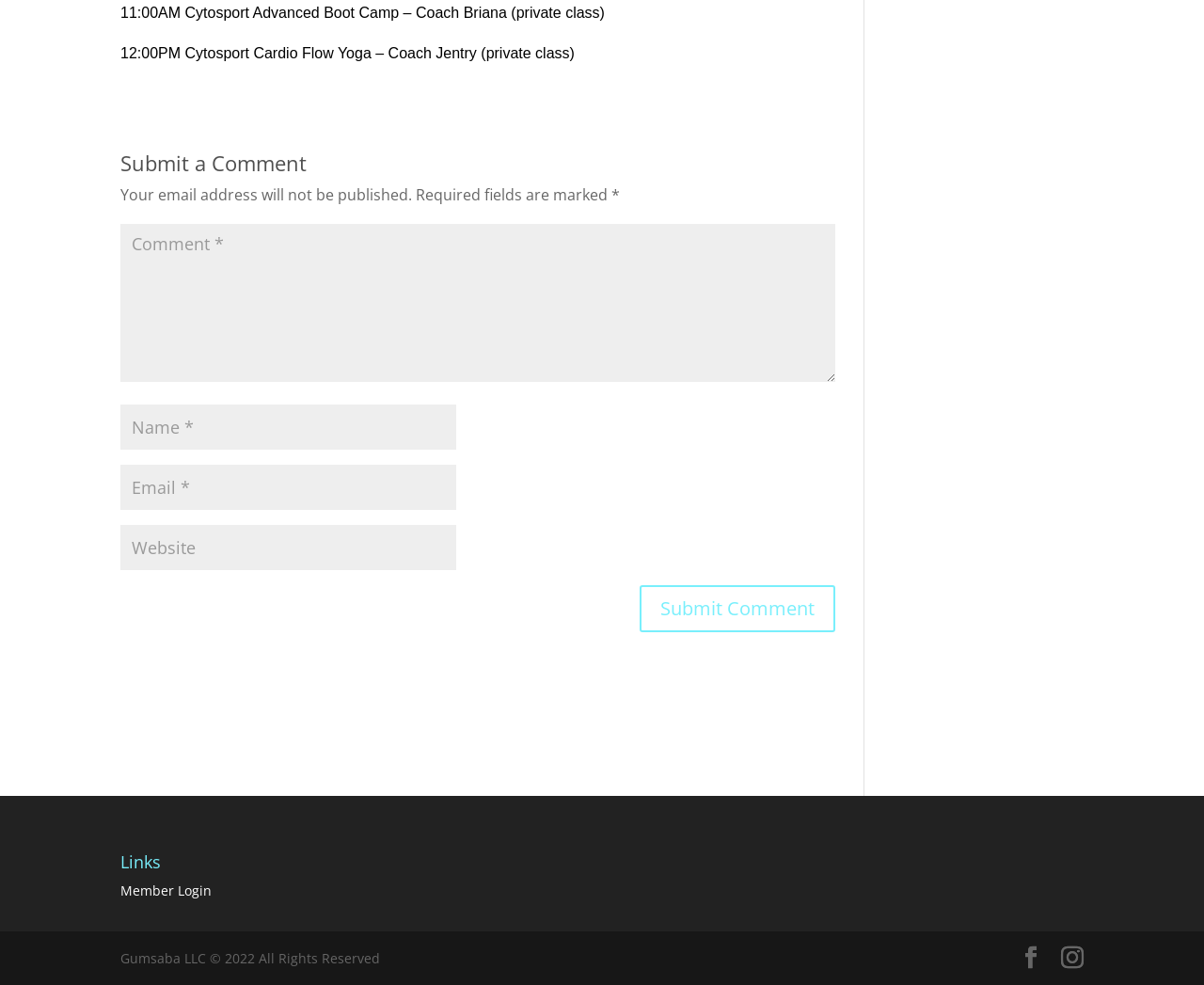Identify the bounding box coordinates of the part that should be clicked to carry out this instruction: "View COUNTRY PROFILES".

None